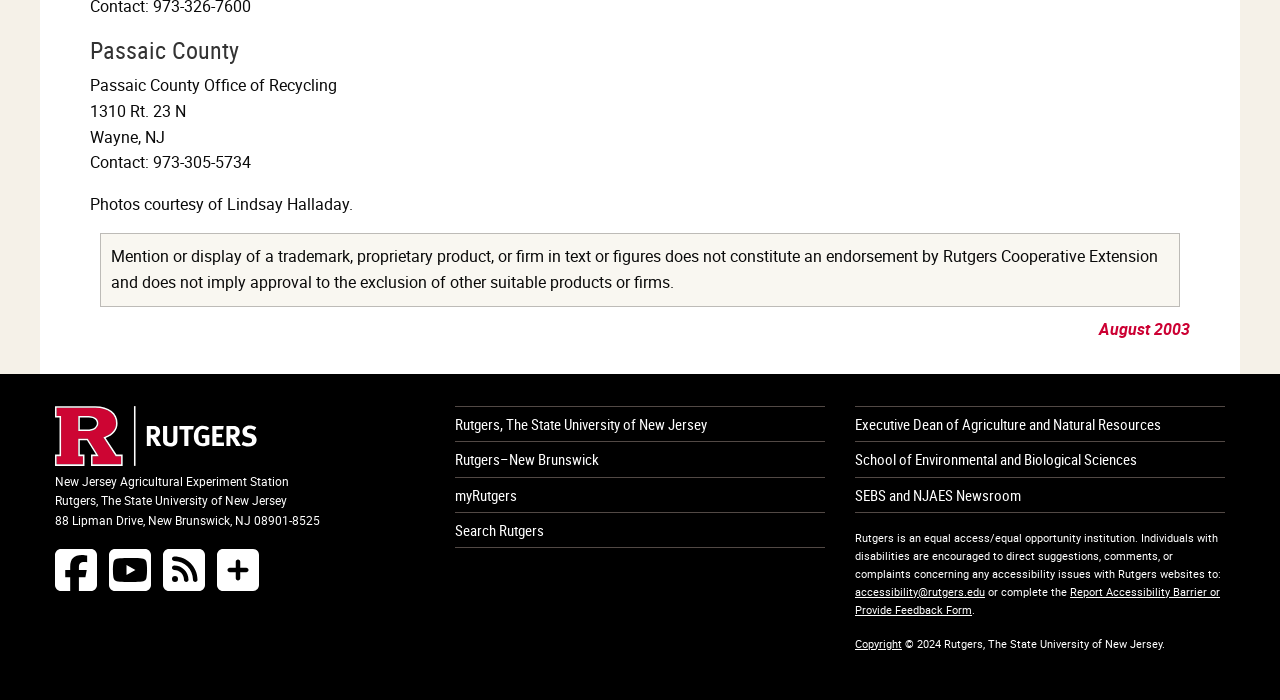Please provide the bounding box coordinates for the element that needs to be clicked to perform the following instruction: "Contact Rutgers". The coordinates should be given as four float numbers between 0 and 1, i.e., [left, top, right, bottom].

[0.668, 0.834, 0.77, 0.855]